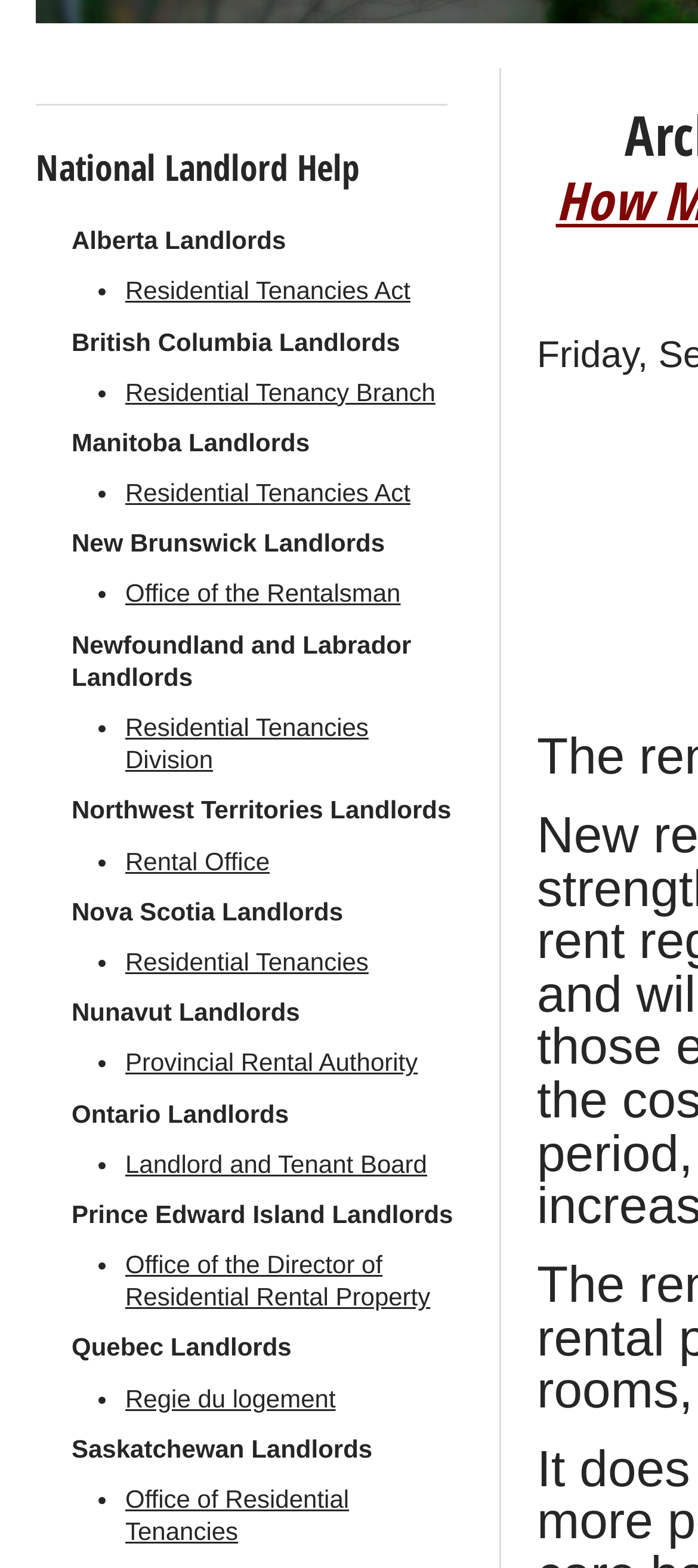Determine the bounding box for the HTML element described here: "Rental Office". The coordinates should be given as [left, top, right, bottom] with each number being a float between 0 and 1.

[0.179, 0.539, 0.641, 0.559]